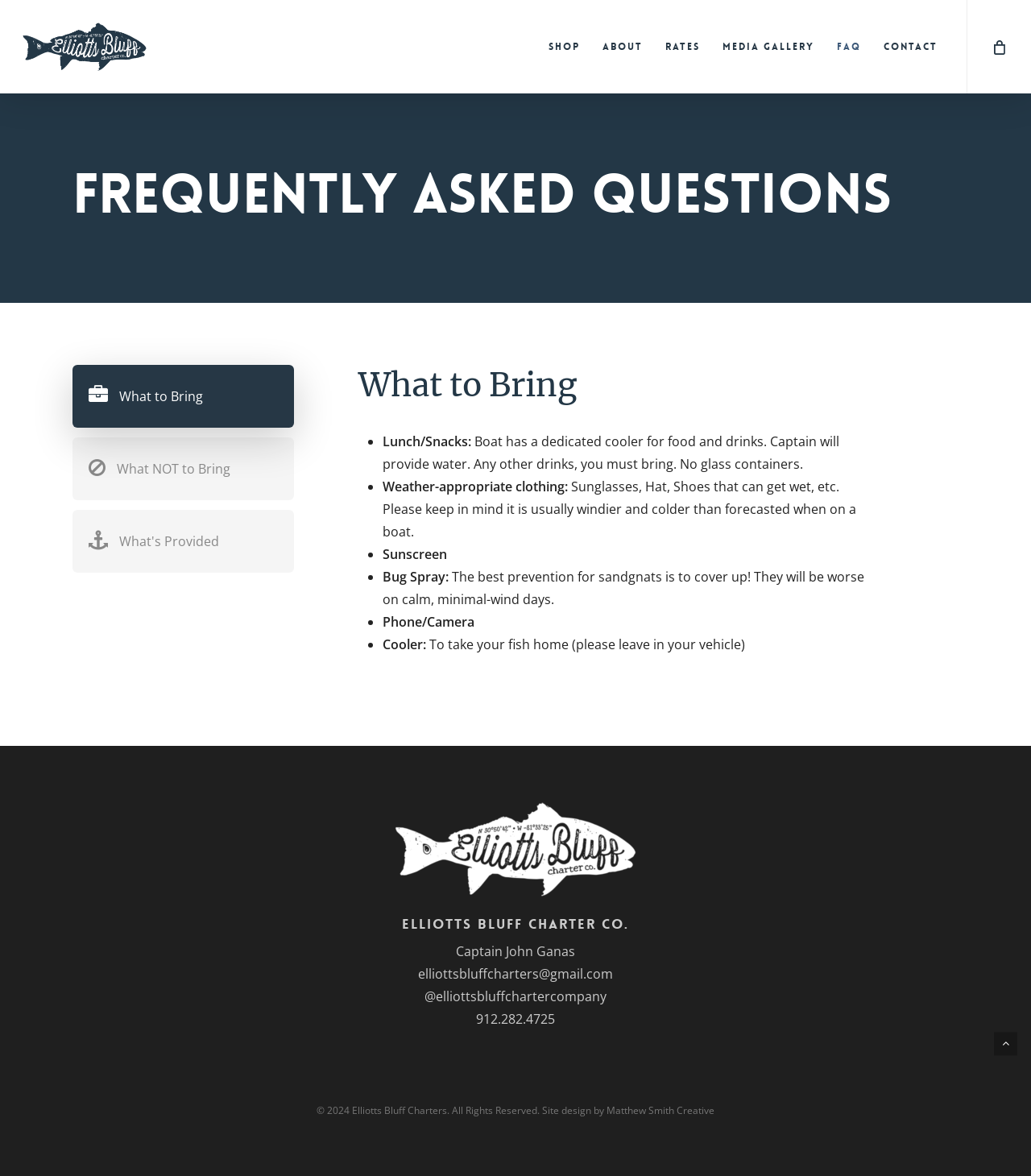Identify the bounding box coordinates for the UI element described as follows: What NOT to Bring. Use the format (top-left x, top-left y, bottom-right x, bottom-right y) and ensure all values are floating point numbers between 0 and 1.

[0.07, 0.372, 0.285, 0.425]